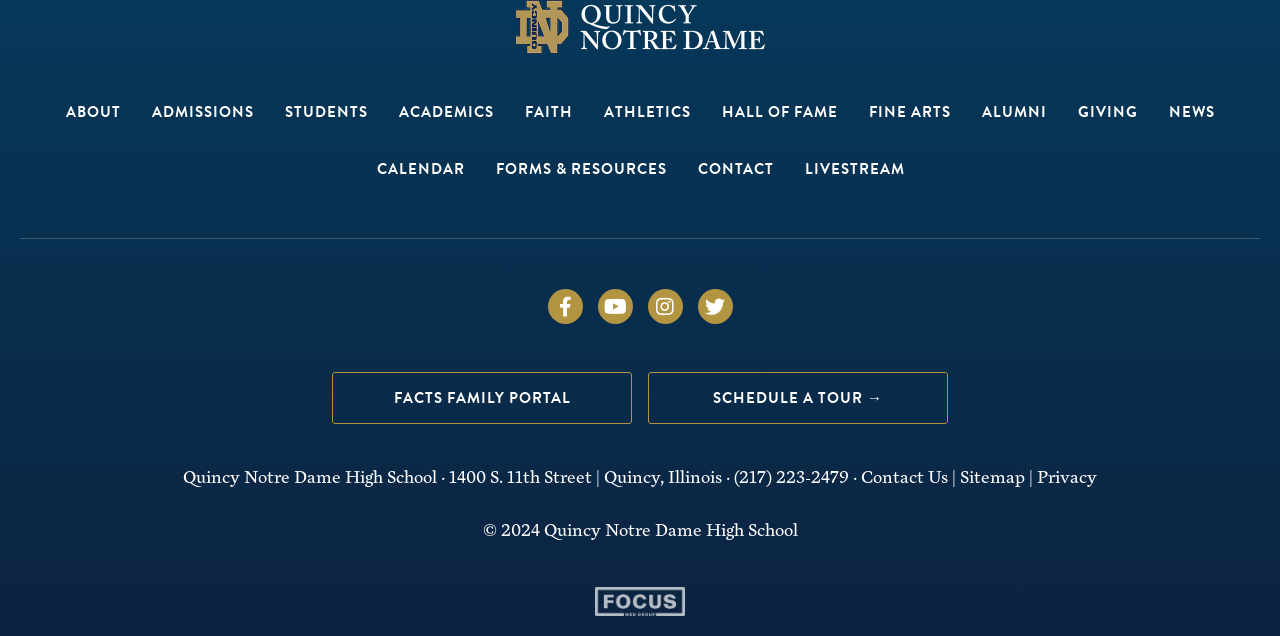Identify the coordinates of the bounding box for the element that must be clicked to accomplish the instruction: "Schedule a tour".

[0.506, 0.585, 0.741, 0.667]